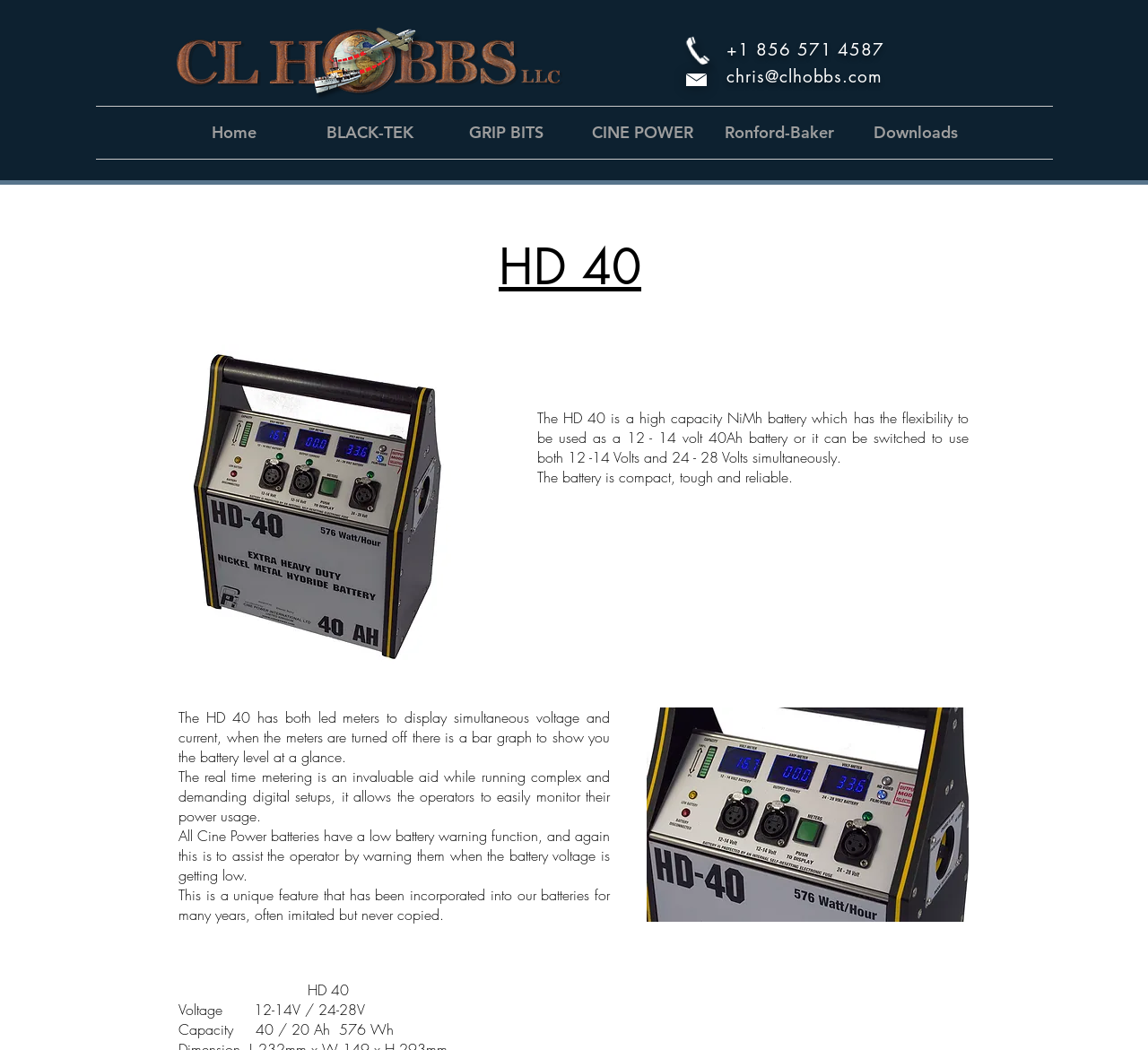Please determine the bounding box of the UI element that matches this description: www.DowntownRosevilleEvents.com. The coordinates should be given as (top-left x, top-left y, bottom-right x, bottom-right y), with all values between 0 and 1.

None